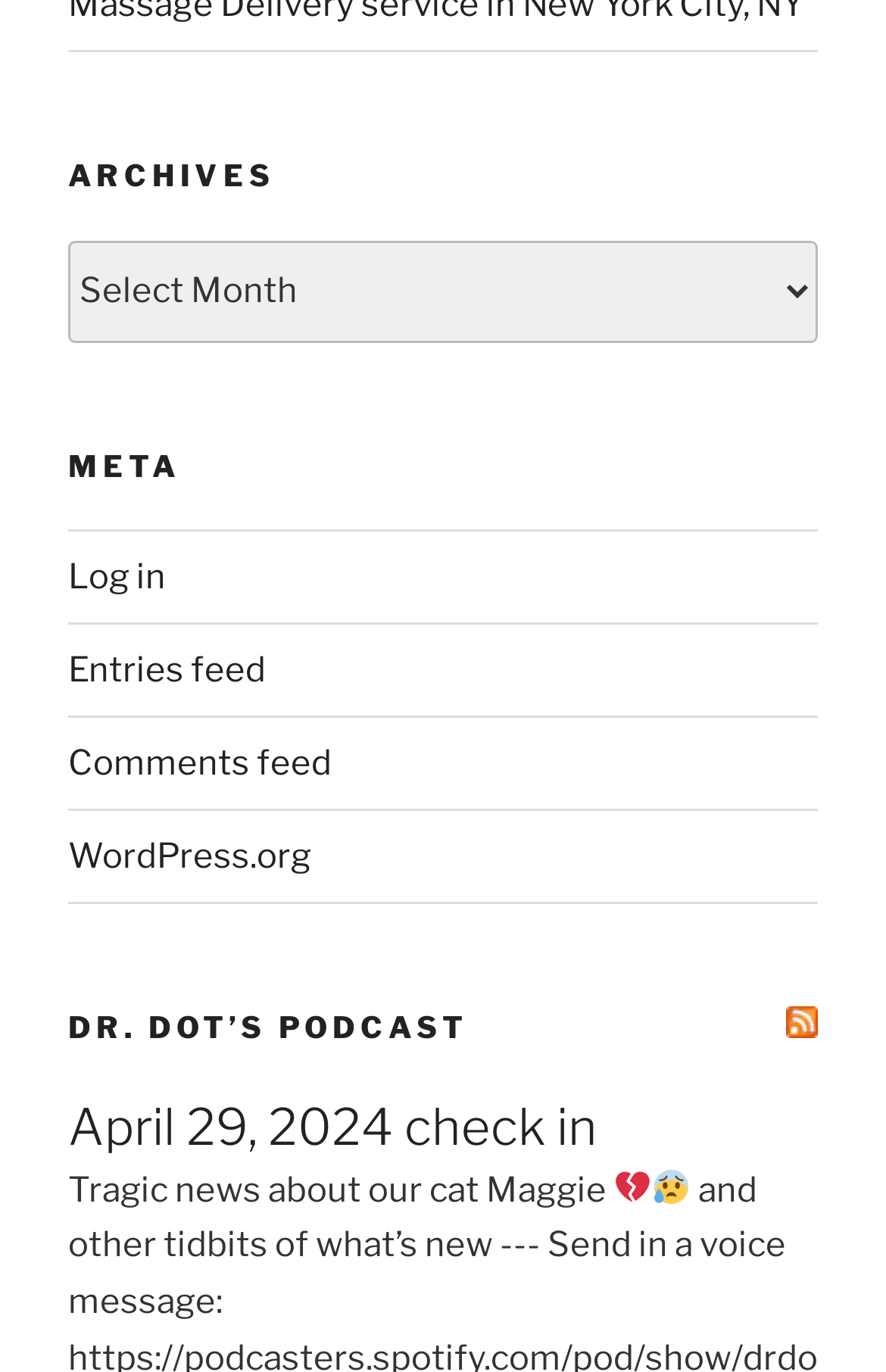Please respond to the question with a concise word or phrase:
What is the topic of the post on April 29, 2024?

Tragic news about our cat Maggie